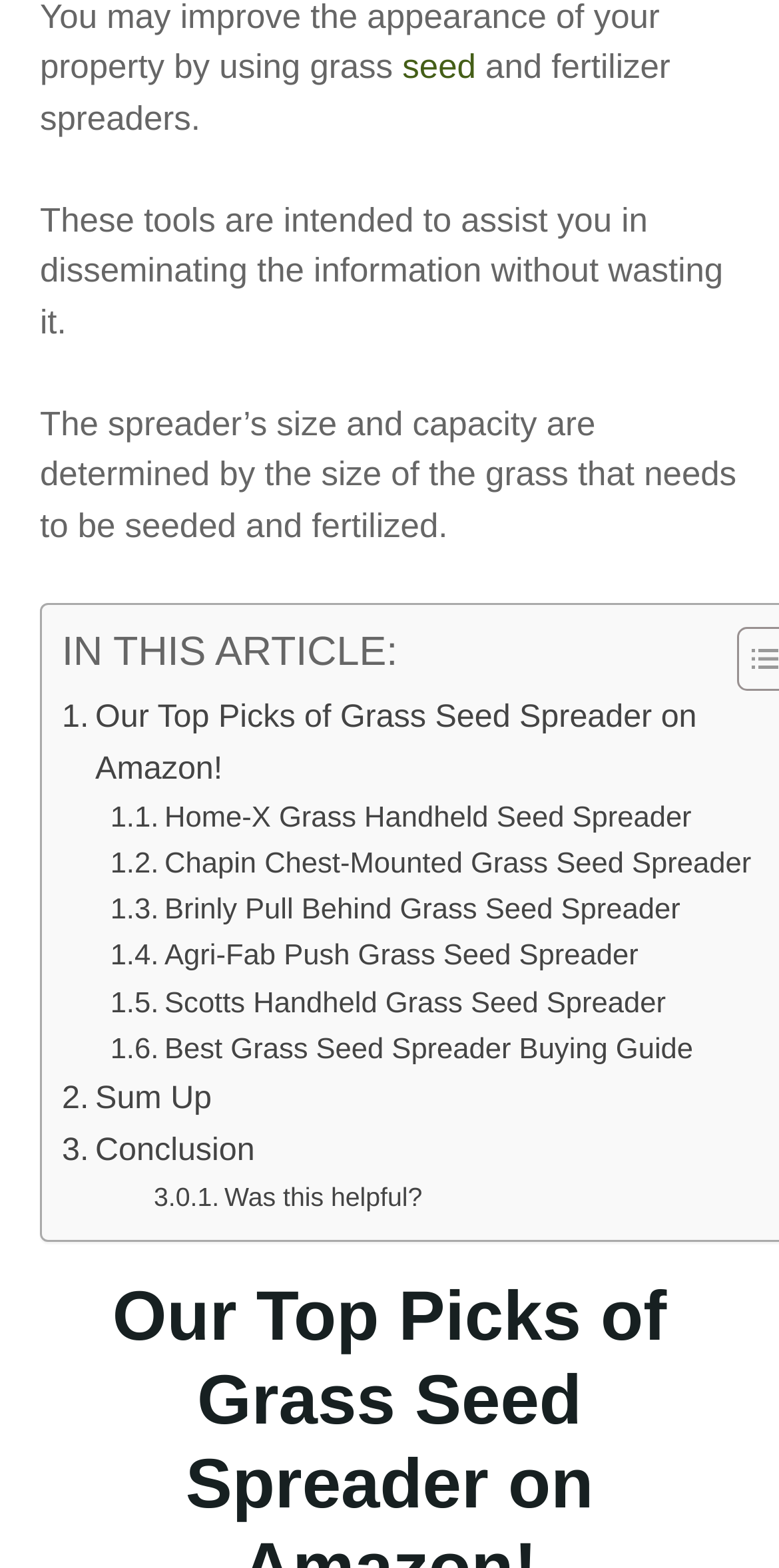Show the bounding box coordinates of the region that should be clicked to follow the instruction: "Read 'IN THIS ARTICLE:' section."

[0.079, 0.402, 0.51, 0.43]